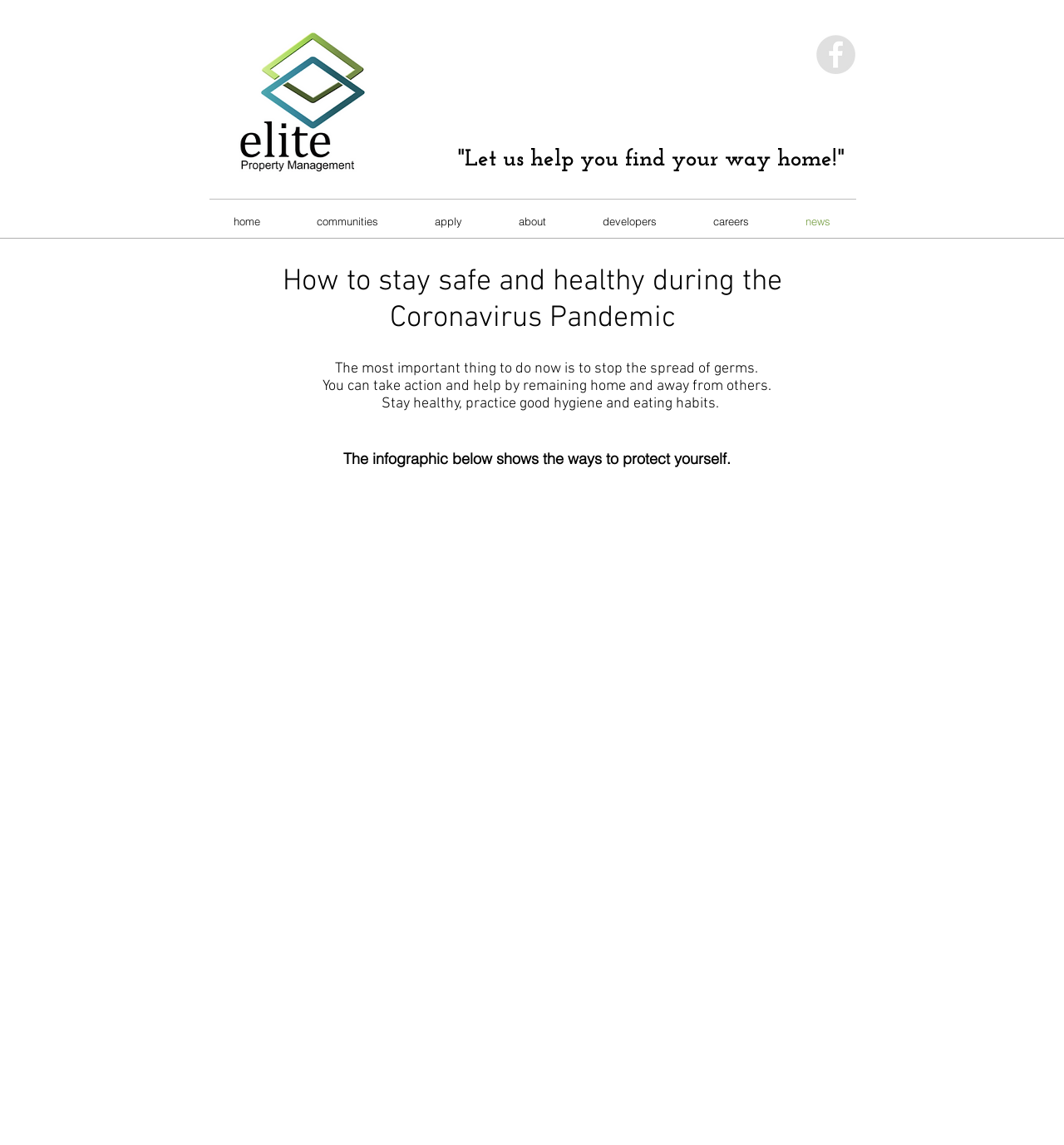What is recommended to stay safe and healthy?
Provide a short answer using one word or a brief phrase based on the image.

Stay home and practice good hygiene